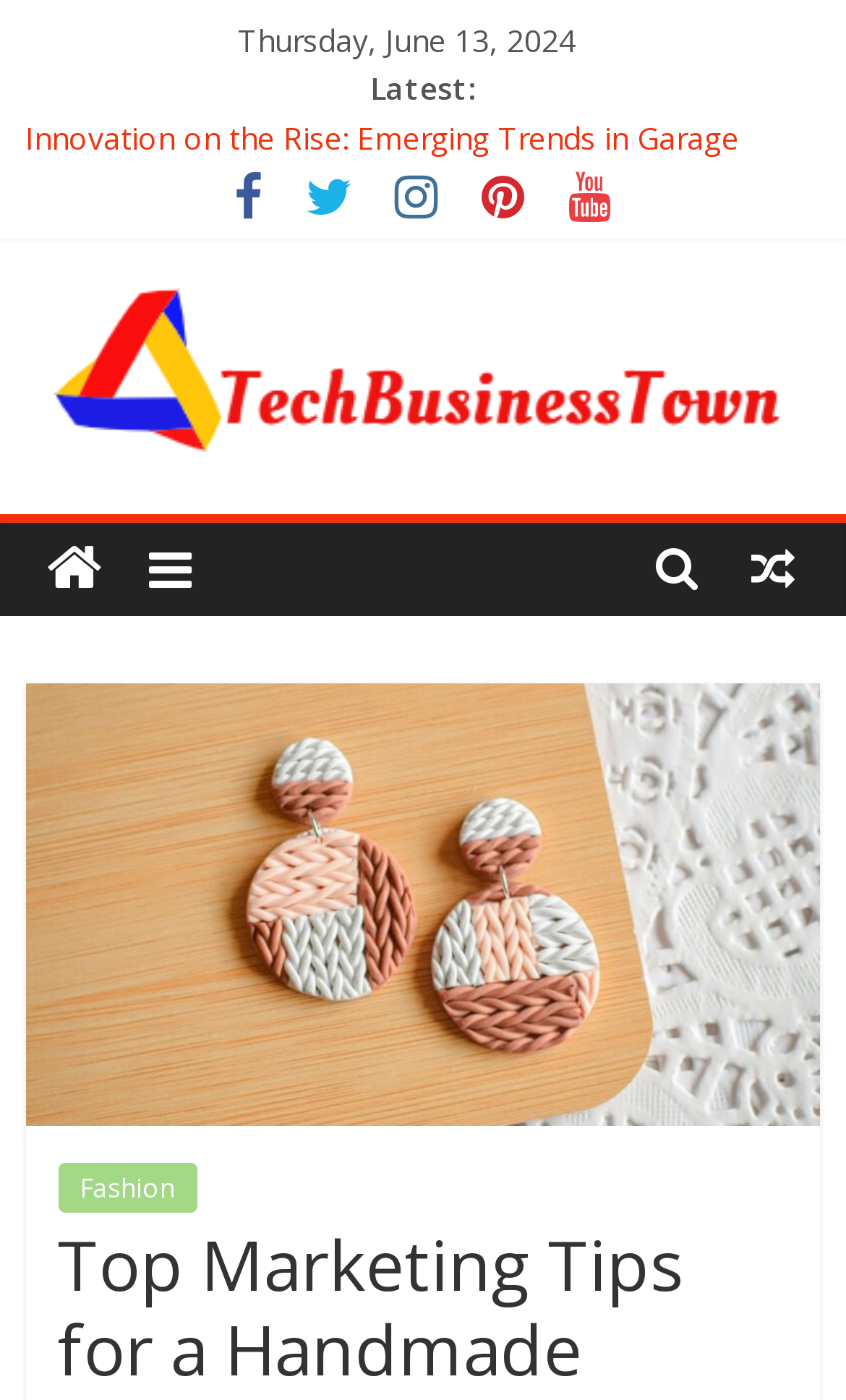Find the bounding box coordinates of the clickable region needed to perform the following instruction: "Explore the Jewelry category". The coordinates should be provided as four float numbers between 0 and 1, i.e., [left, top, right, bottom].

[0.03, 0.49, 0.97, 0.524]